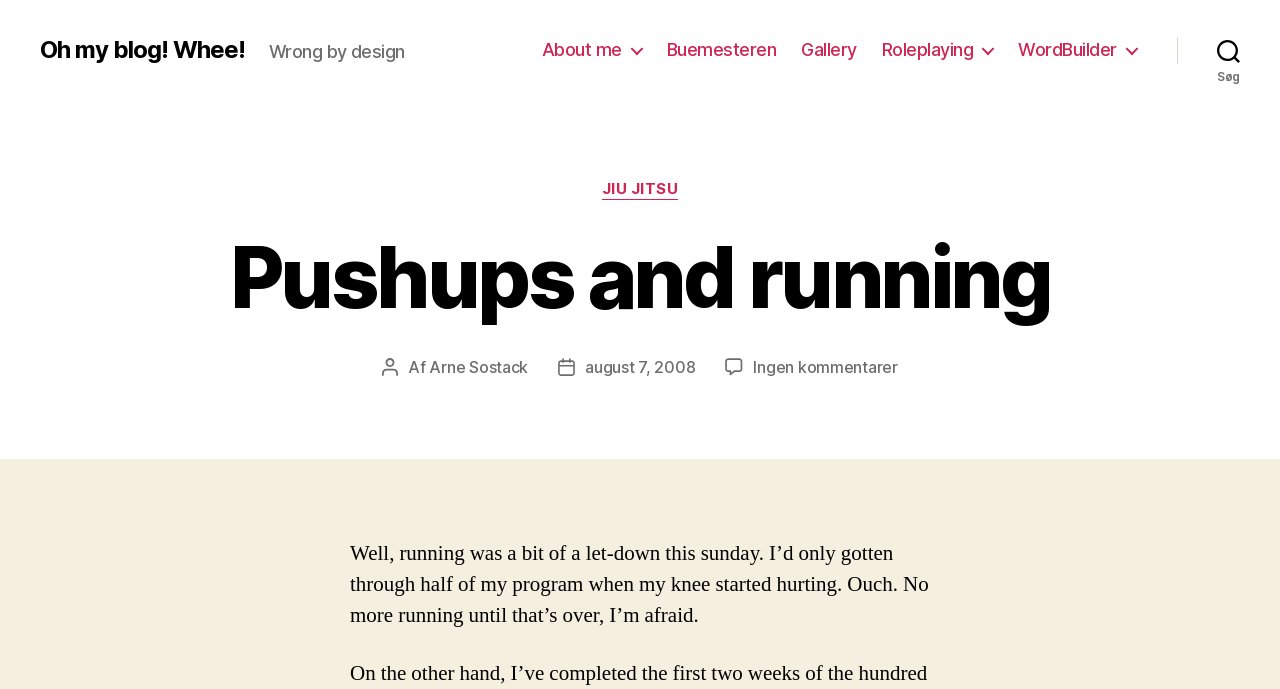Provide the bounding box coordinates of the UI element this sentence describes: "Oh my blog! Whee!".

[0.031, 0.055, 0.191, 0.09]